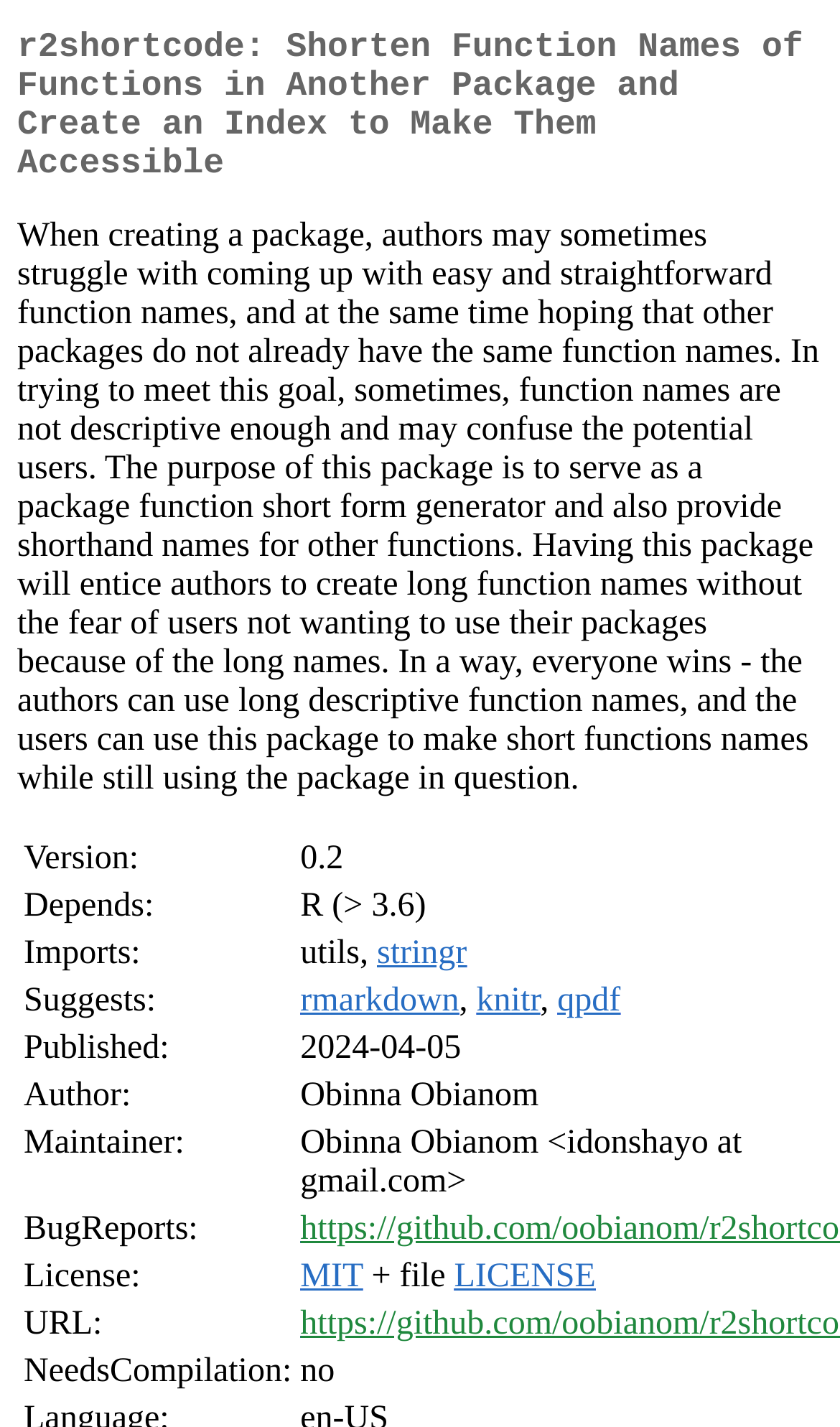What is the license of the r2shortcode package?
Provide a well-explained and detailed answer to the question.

The license of the r2shortcode package is MIT, which is indicated in the 'License' section of the package information.